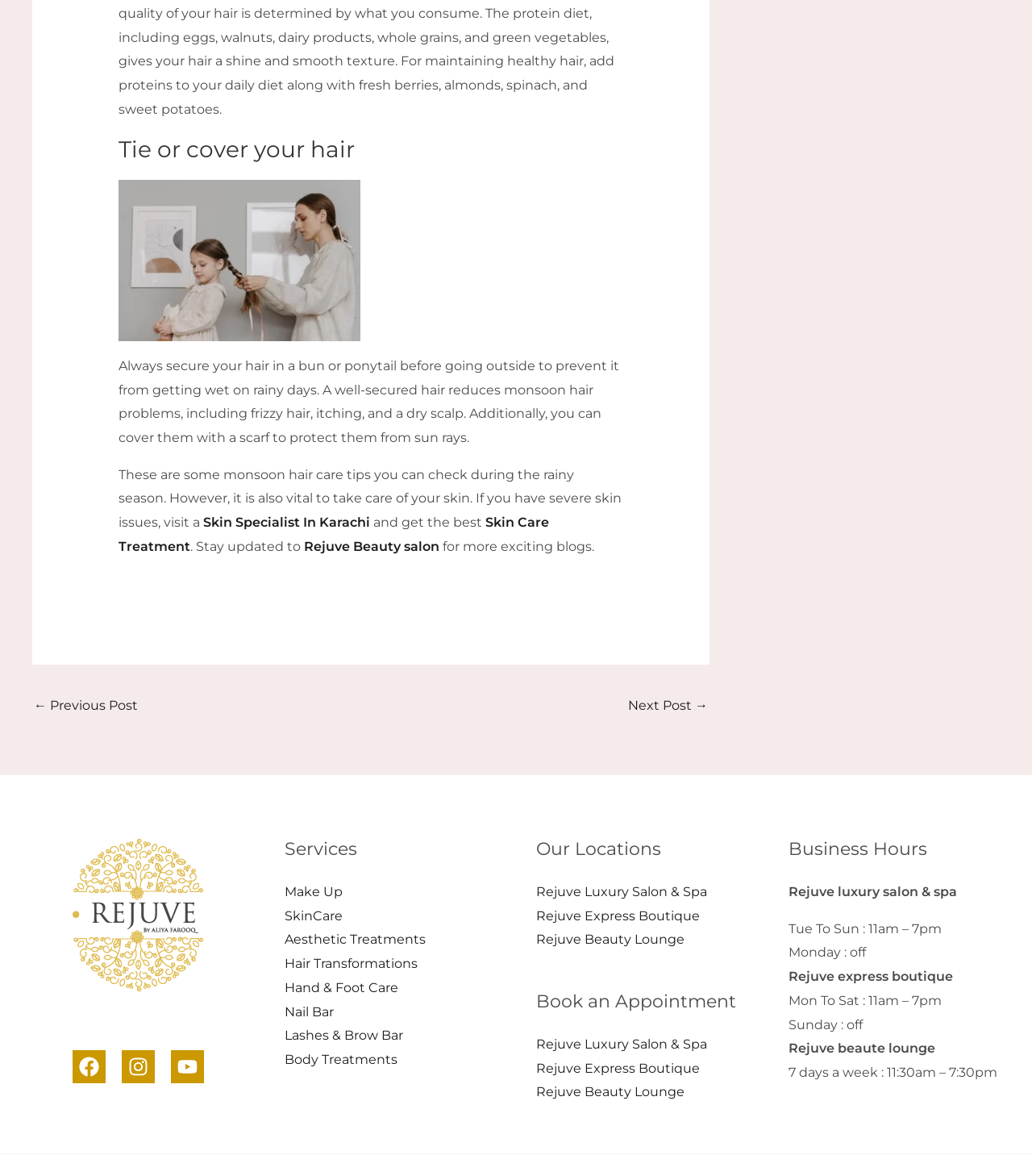Can you specify the bounding box coordinates for the region that should be clicked to fulfill this instruction: "Read more about 'Russia’s War Against Crimean Tatars'".

None